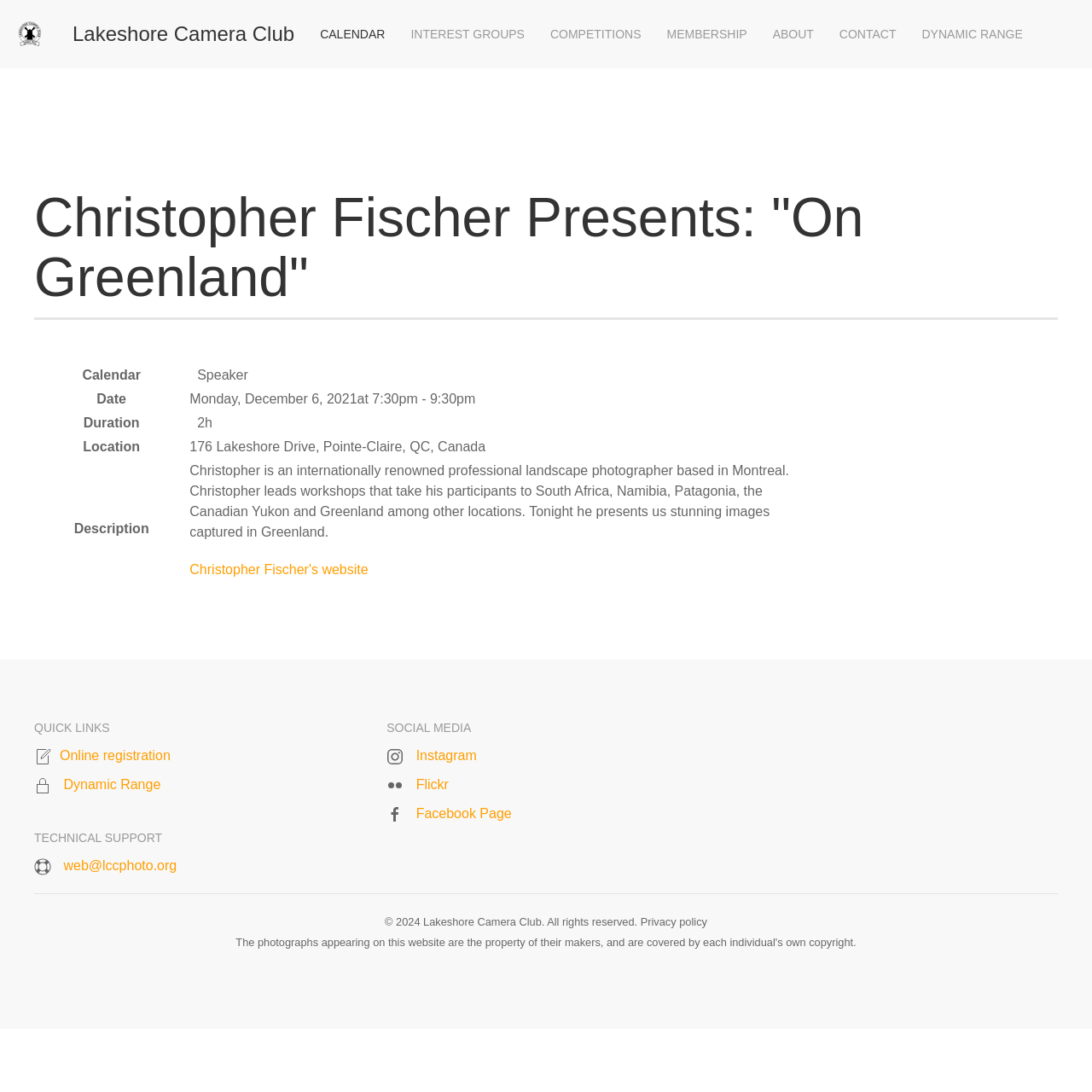Using the details from the image, please elaborate on the following question: What social media platforms does the camera club have?

The social media platforms of the camera club can be found in the 'SOCIAL MEDIA' section at the bottom of the webpage, where there are links to the camera club's Instagram, Flickr, and Facebook Page accounts.